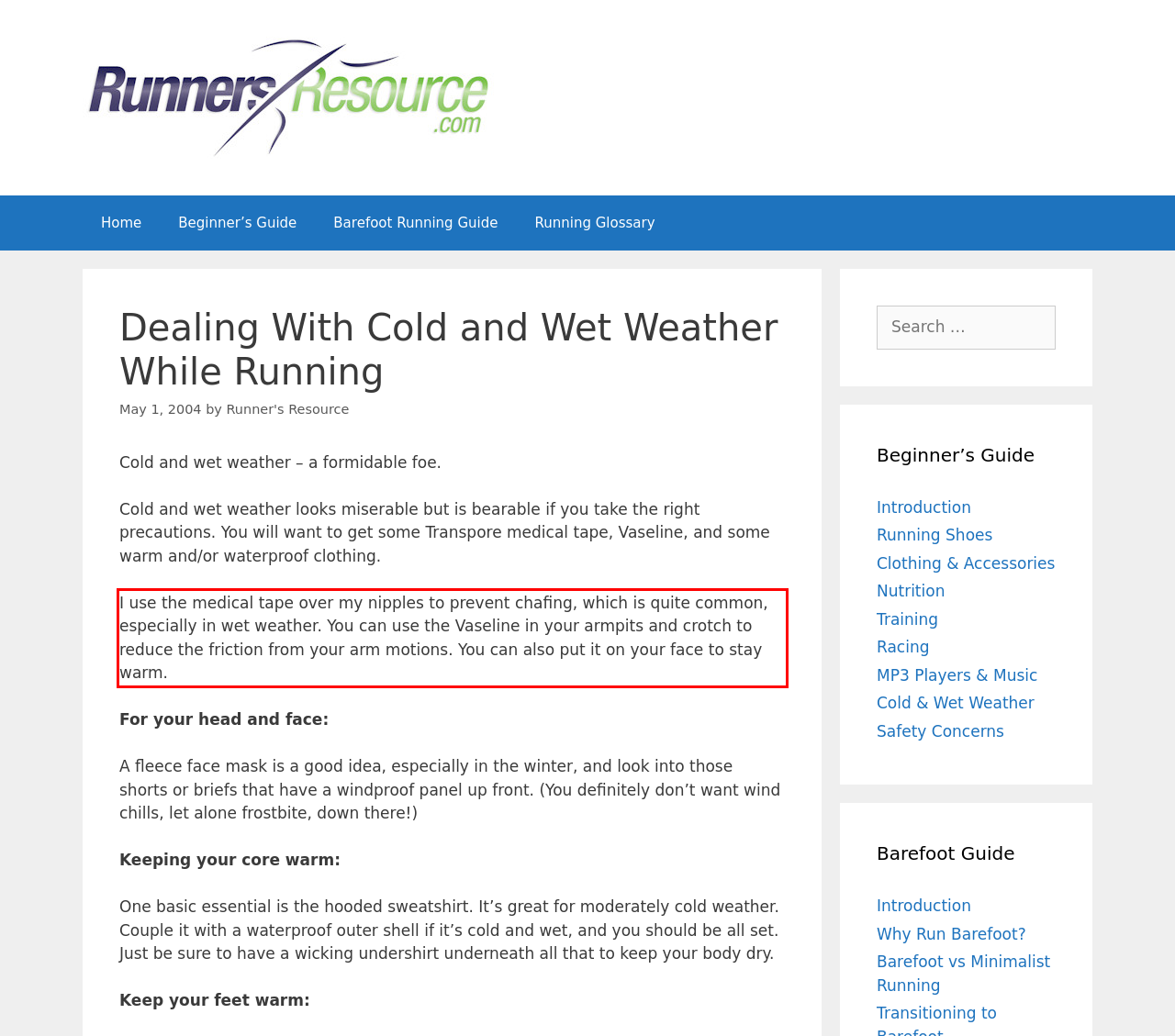Given the screenshot of the webpage, identify the red bounding box, and recognize the text content inside that red bounding box.

I use the medical tape over my nipples to prevent chafing, which is quite common, especially in wet weather. You can use the Vaseline in your armpits and crotch to reduce the friction from your arm motions. You can also put it on your face to stay warm.